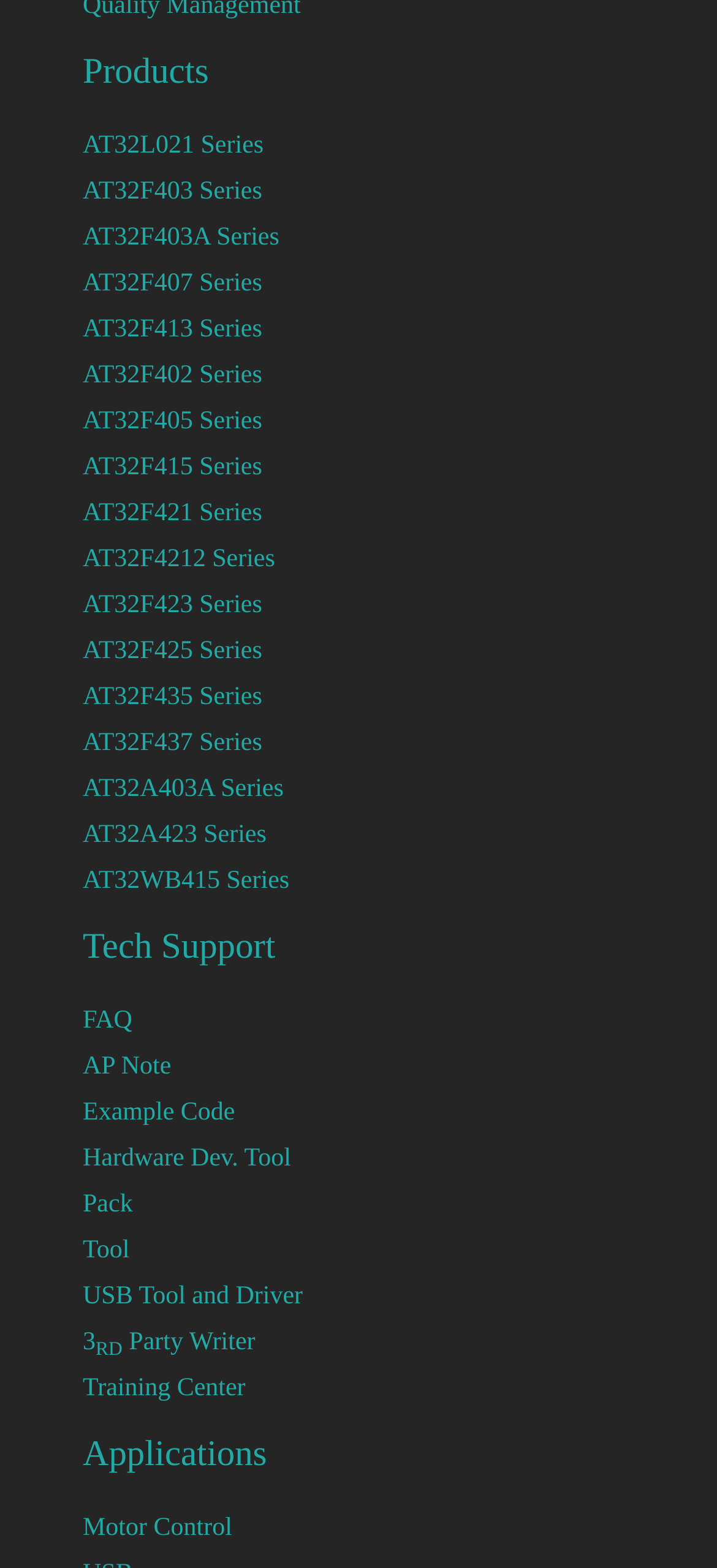How many categories are there on this webpage? From the image, respond with a single word or brief phrase.

3